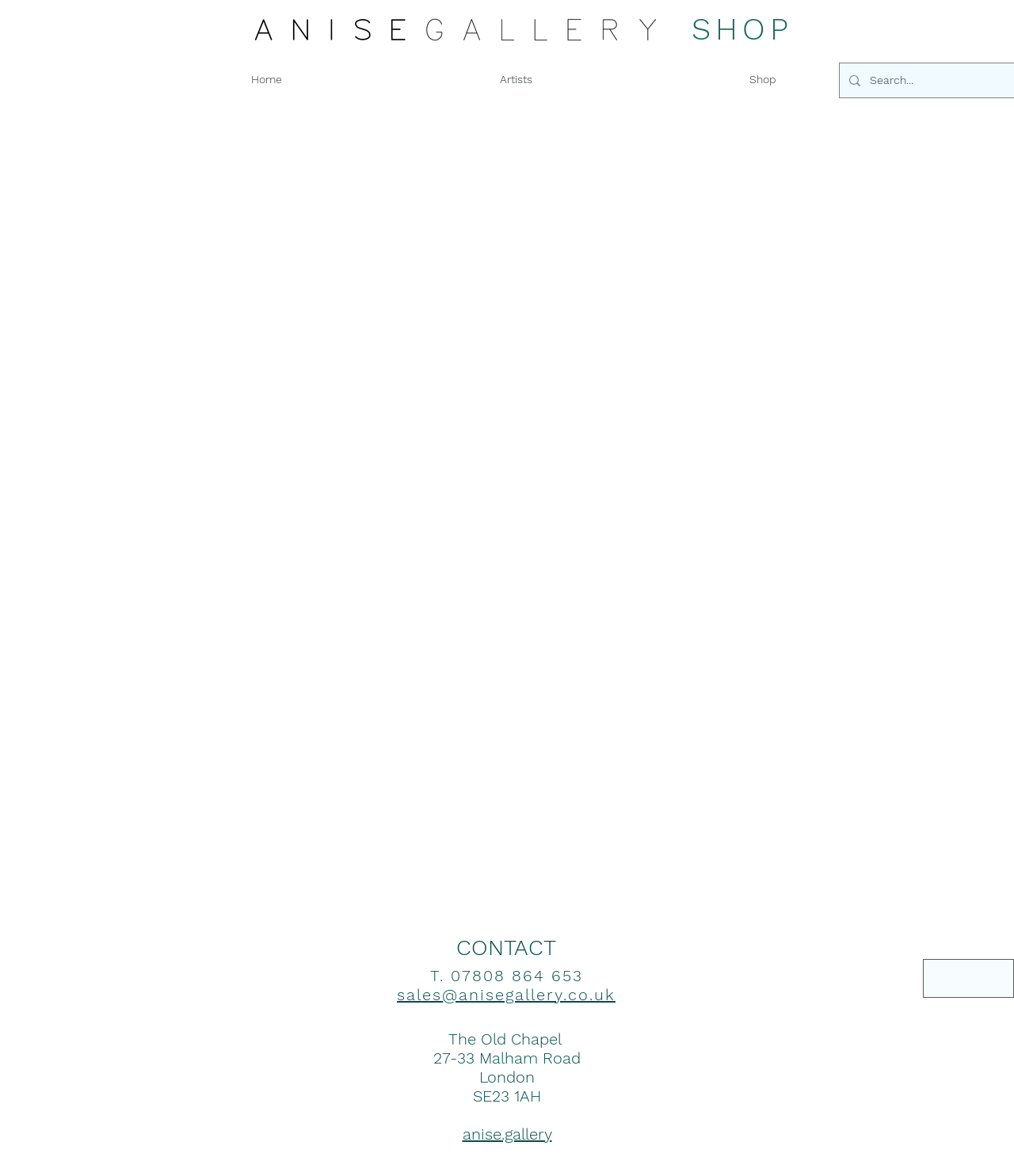Offer a detailed account of what is visible on the webpage.

The webpage appears to be an art gallery website, specifically showcasing a unique digital print artwork by Rachel Ara. At the top left corner, there is an Anise logo, accompanied by a header image. To the right of the logo, there is a navigation menu with links to "Home", "Artists", and "Shop". The "Shop" link is currently active, indicated by a small image and a search box to the right.

Below the navigation menu, the main content area occupies the majority of the page. The artwork, "This Much I'm Worth Prototype" Number Edition Detail 1, is prominently displayed. The artwork is described as an archival digital print on Hahnemuhle Fine Art Paper, measuring 15cm x 21cm (A5), and is a unique, limited edition of 1.

At the bottom of the page, there is a section with contact information, including a heading "CONTACT" and a subheading with the phone number and email address. Below this, there is an address section with the gallery's location, including the street address, city, and postal code. A link to the gallery's website, anise.gallery, is also provided.